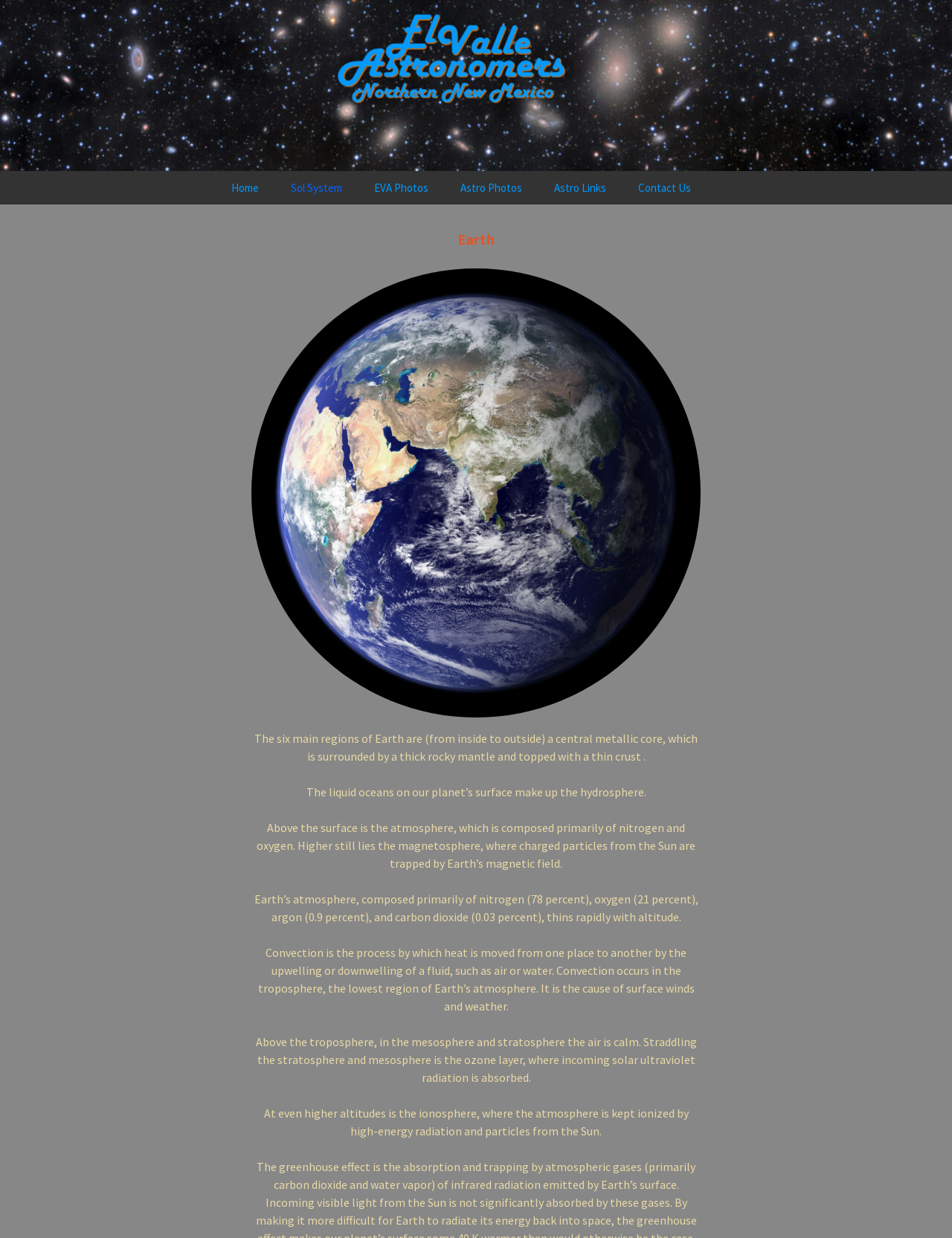What is the process by which heat is moved from one place to another? Observe the screenshot and provide a one-word or short phrase answer.

Convection